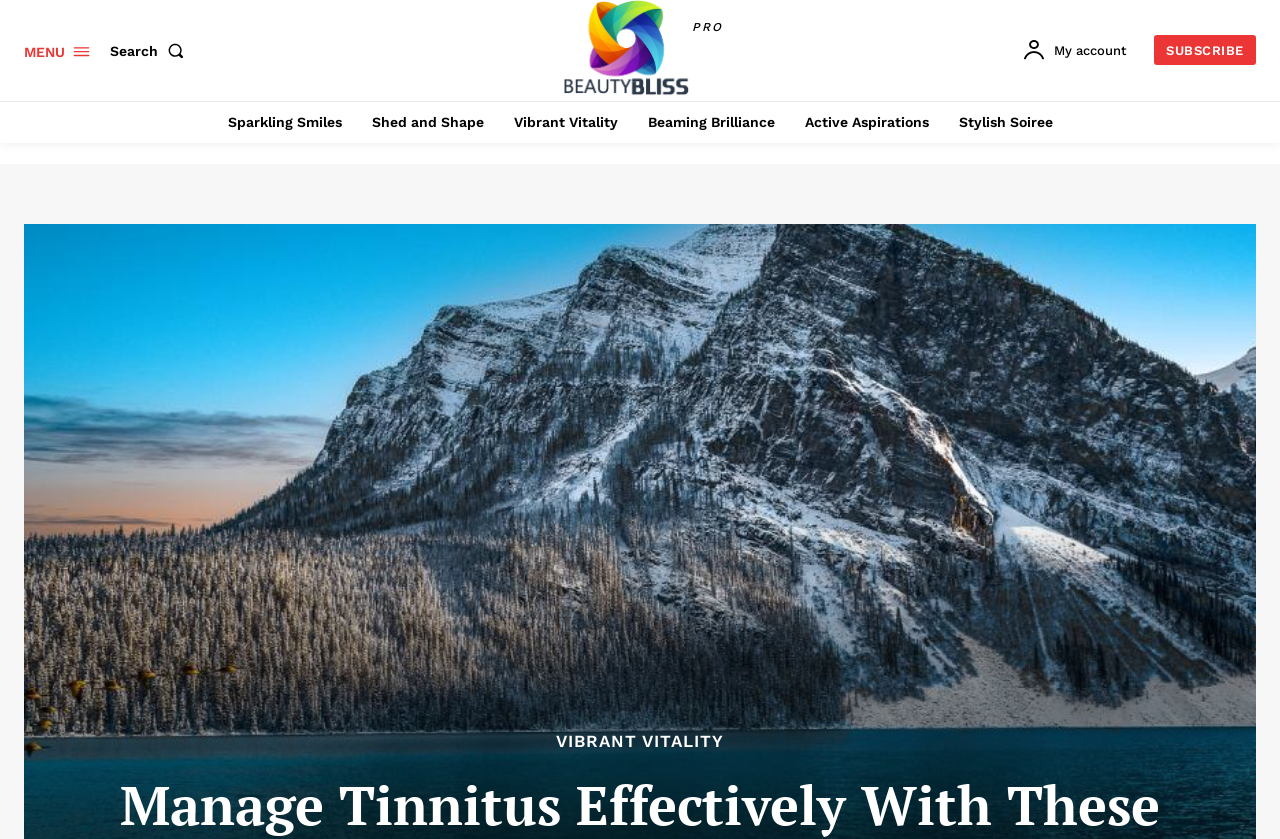Determine the bounding box coordinates of the region that needs to be clicked to achieve the task: "Click on the Sparkling Smiles link".

[0.17, 0.12, 0.275, 0.17]